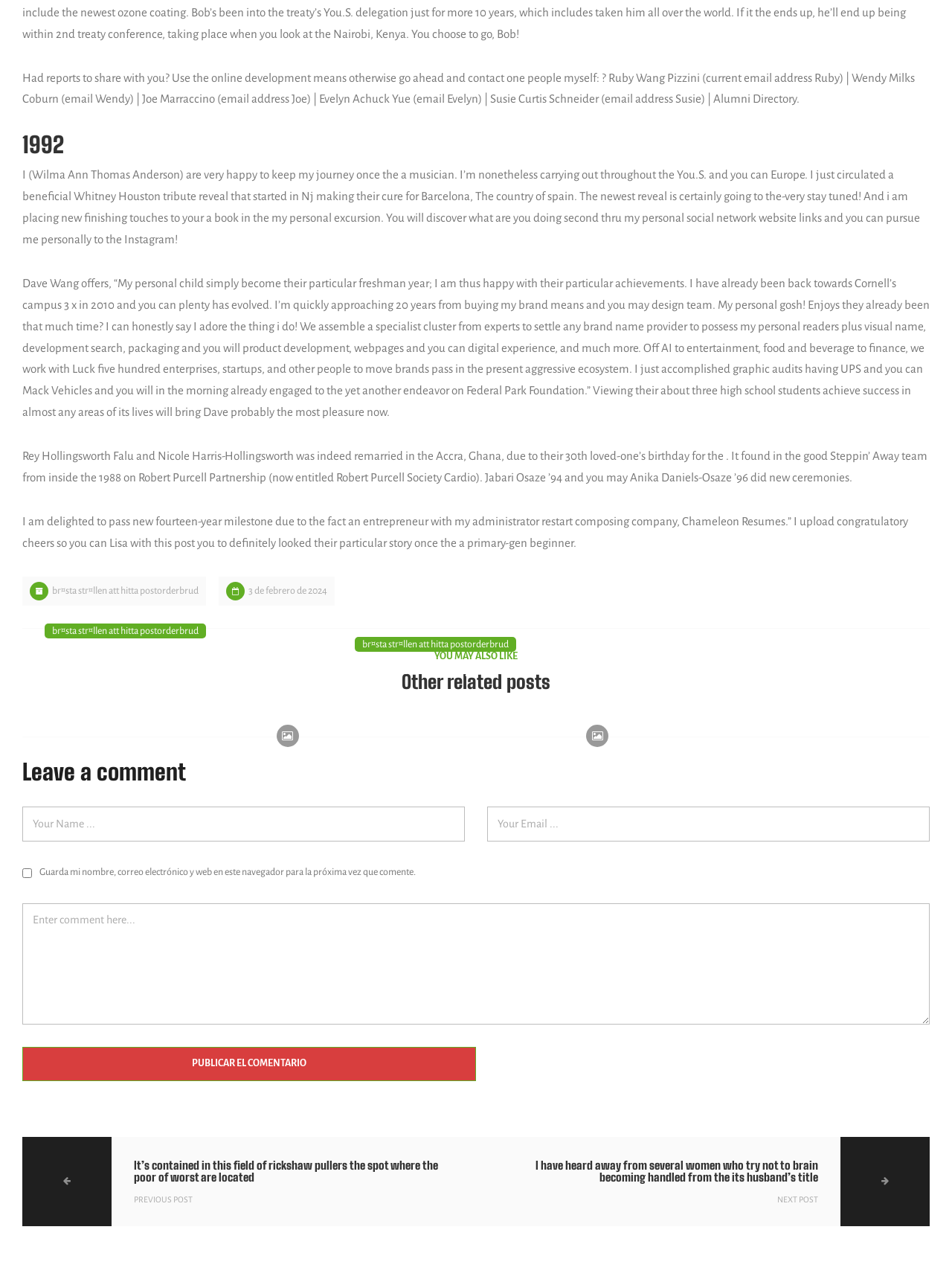Please specify the bounding box coordinates in the format (top-left x, top-left y, bottom-right x, bottom-right y), with values ranging from 0 to 1. Identify the bounding box for the UI component described as follows: bГ¤sta stГ¤llen att hitta postorderbrud

[0.055, 0.457, 0.209, 0.465]